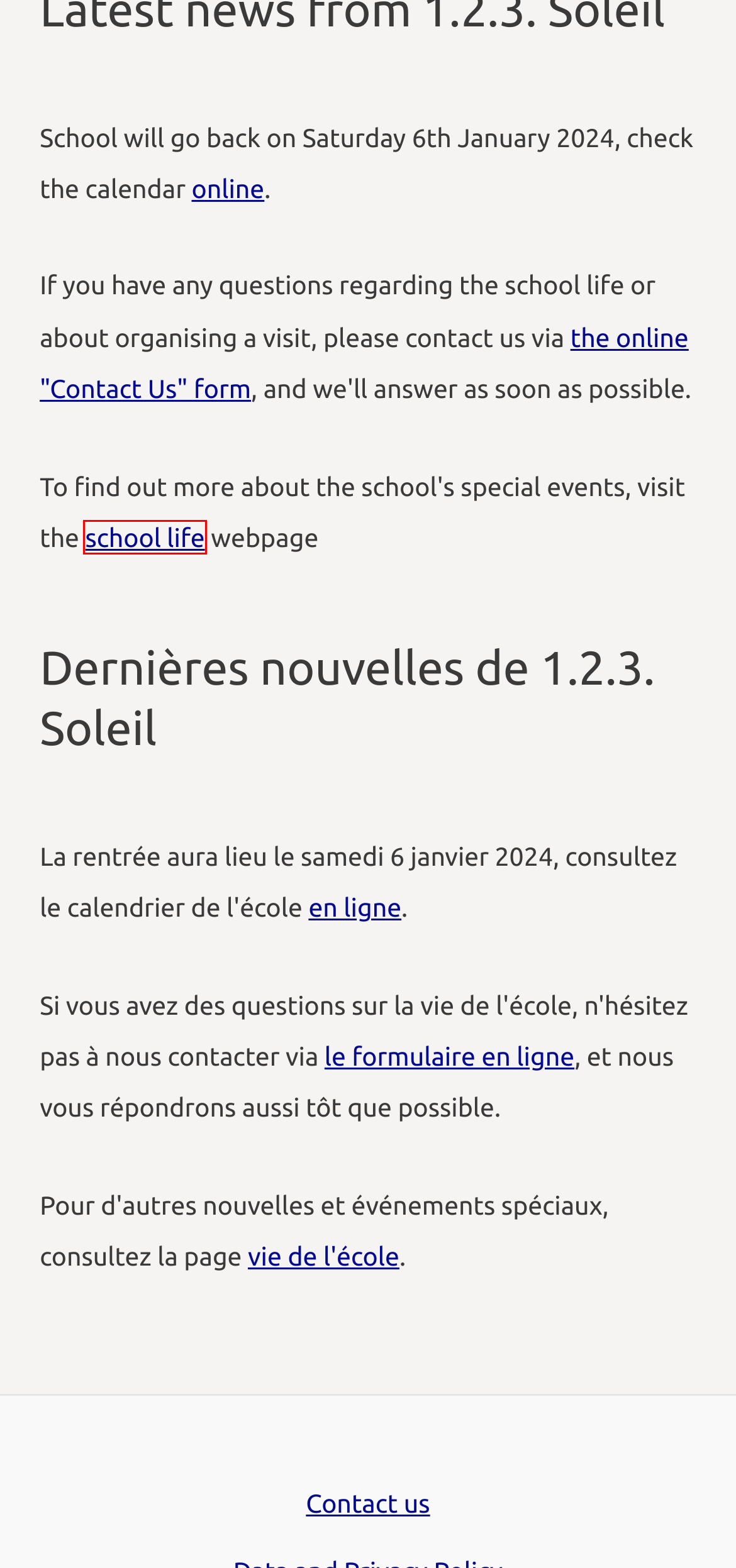You are given a screenshot of a webpage with a red rectangle bounding box around a UI element. Select the webpage description that best matches the new webpage after clicking the element in the bounding box. Here are the candidates:
A. Evénements - 1.2.3 Soleil
B. Contact us -
C. Data and Privacy Policy -
D. School calendar -
E. Events -
F. Nous contacter - 1.2.3 Soleil
G. FranB, Author at
H. Calendrier - 1.2.3 Soleil

E